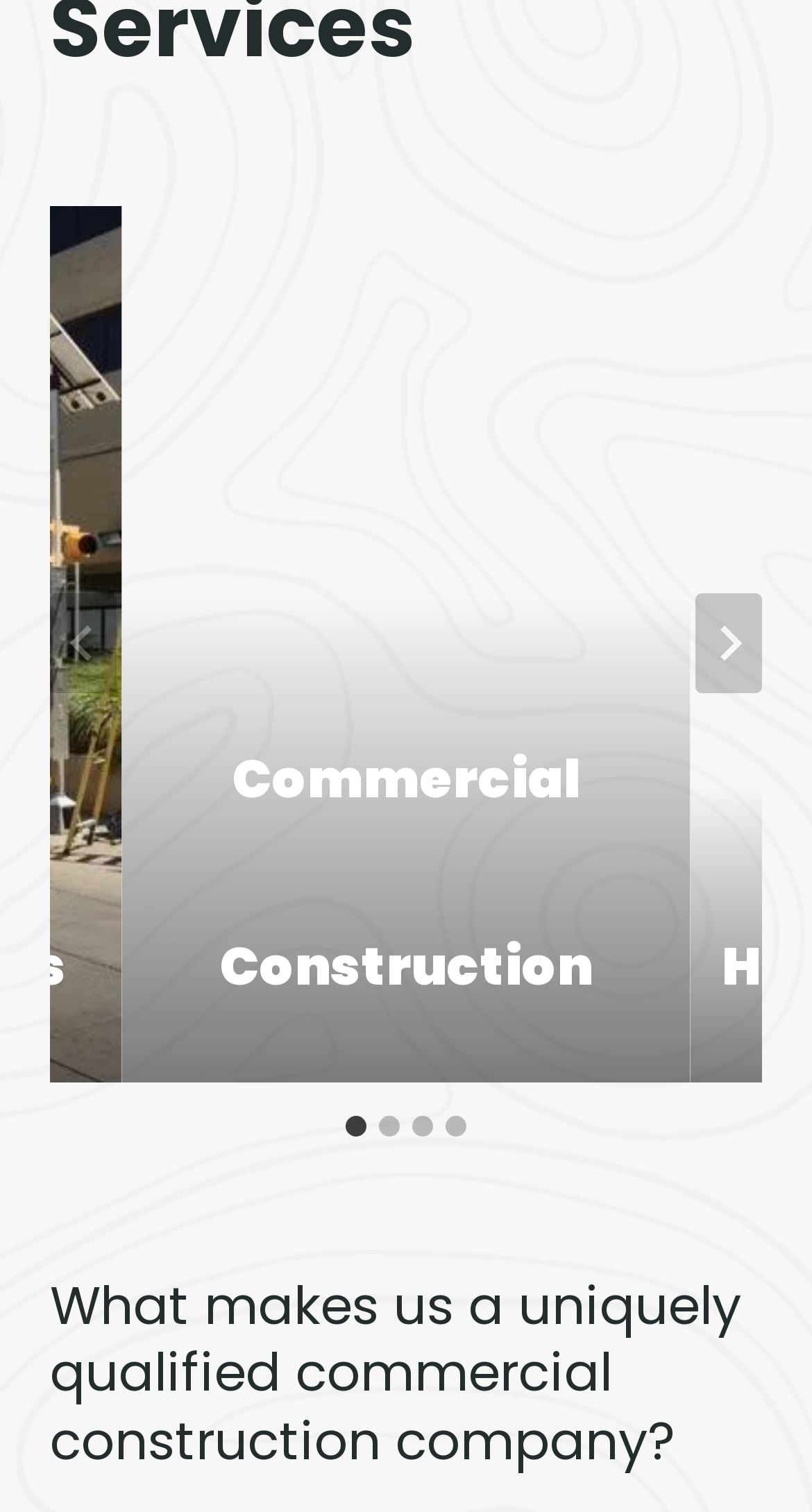What is the topic of the webpage?
Based on the image, answer the question with as much detail as possible.

I inferred this by looking at the heading, which says 'What makes us a uniquely qualified commercial construction company?'. This suggests that the webpage is about a commercial construction company and its qualifications.